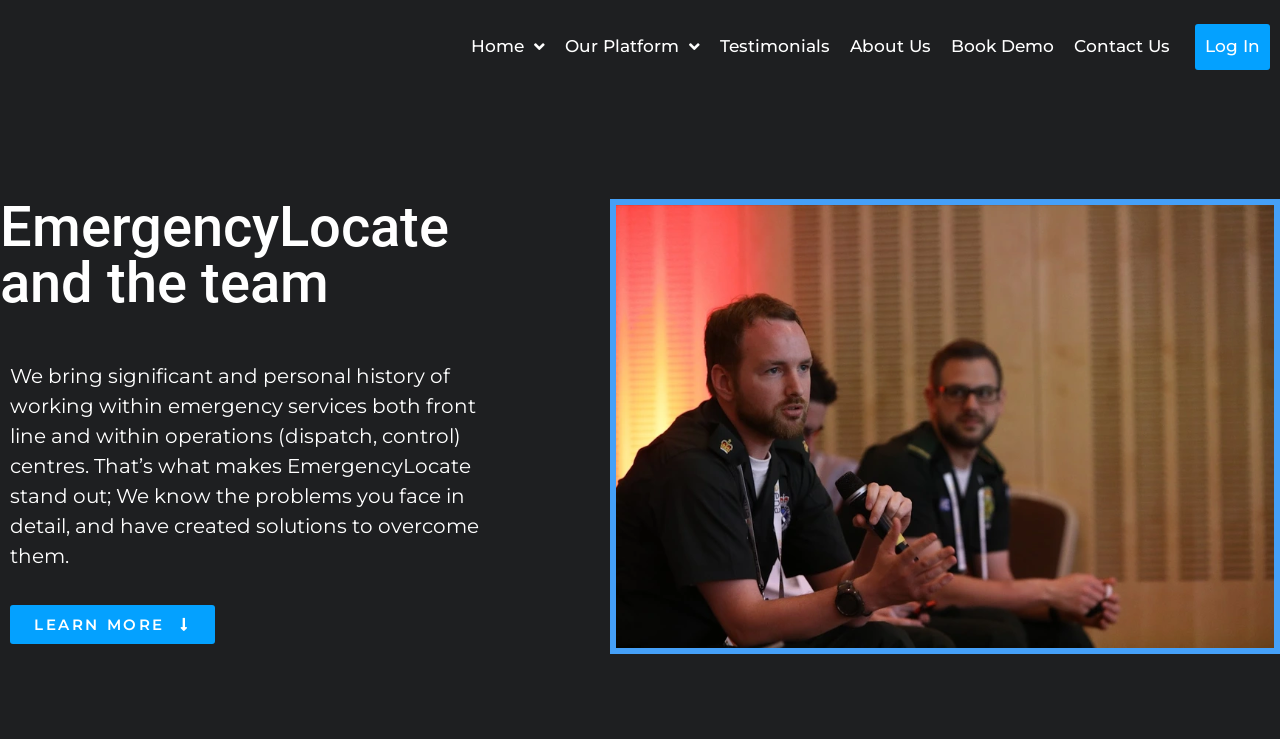Please answer the following question using a single word or phrase: 
What can be done by clicking 'LEARN MORE'?

Learn more about EmergencyLocate